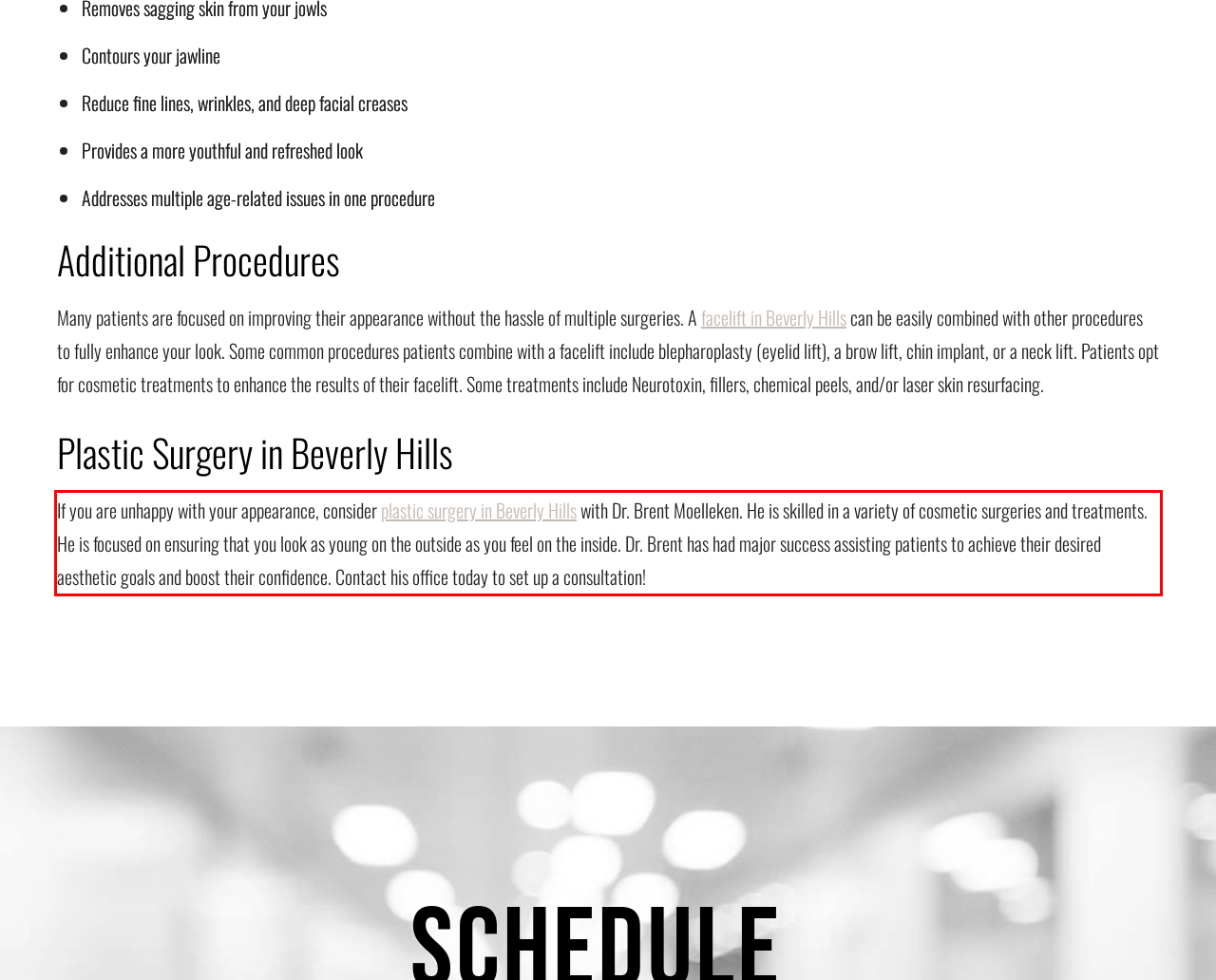Please look at the screenshot provided and find the red bounding box. Extract the text content contained within this bounding box.

If you are unhappy with your appearance, consider plastic surgery in Beverly Hills with Dr. Brent Moelleken. He is skilled in a variety of cosmetic surgeries and treatments. He is focused on ensuring that you look as young on the outside as you feel on the inside. Dr. Brent has had major success assisting patients to achieve their desired aesthetic goals and boost their confidence. Contact his office today to set up a consultation!